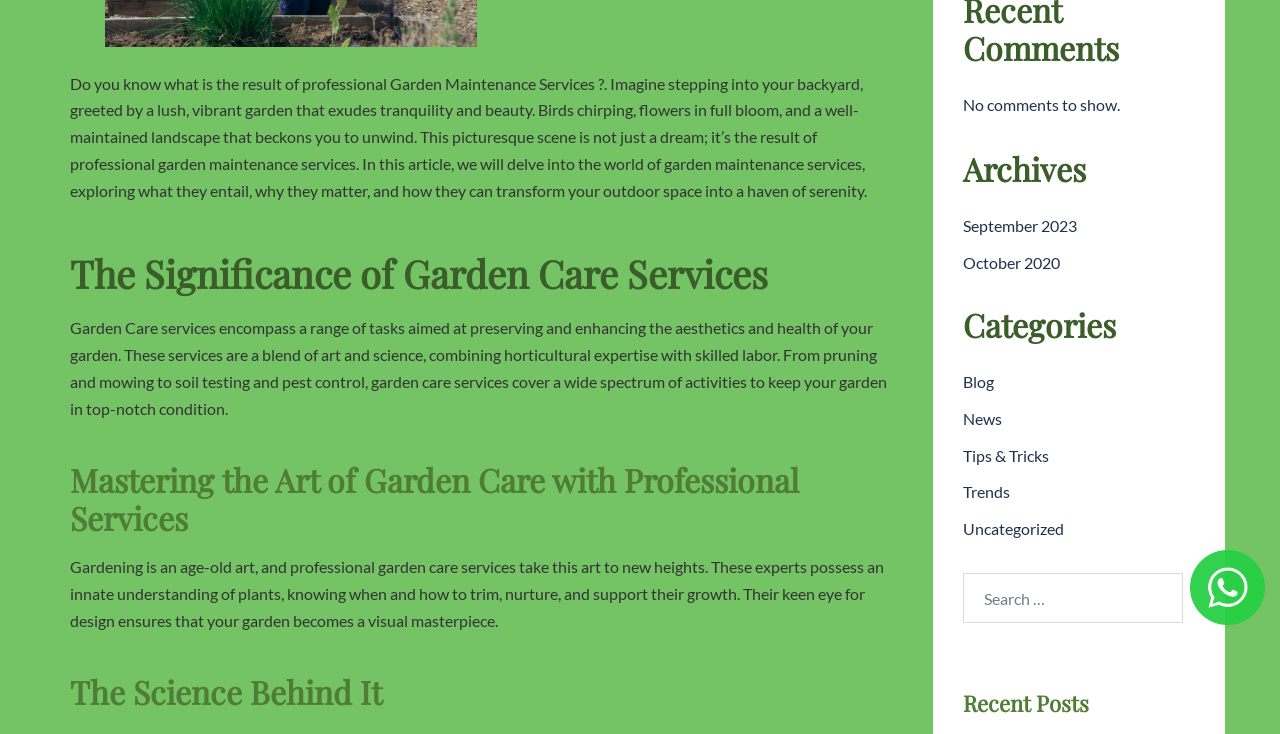Identify the bounding box for the described UI element: "parent_node: Skip to content".

[0.93, 0.749, 0.988, 0.851]